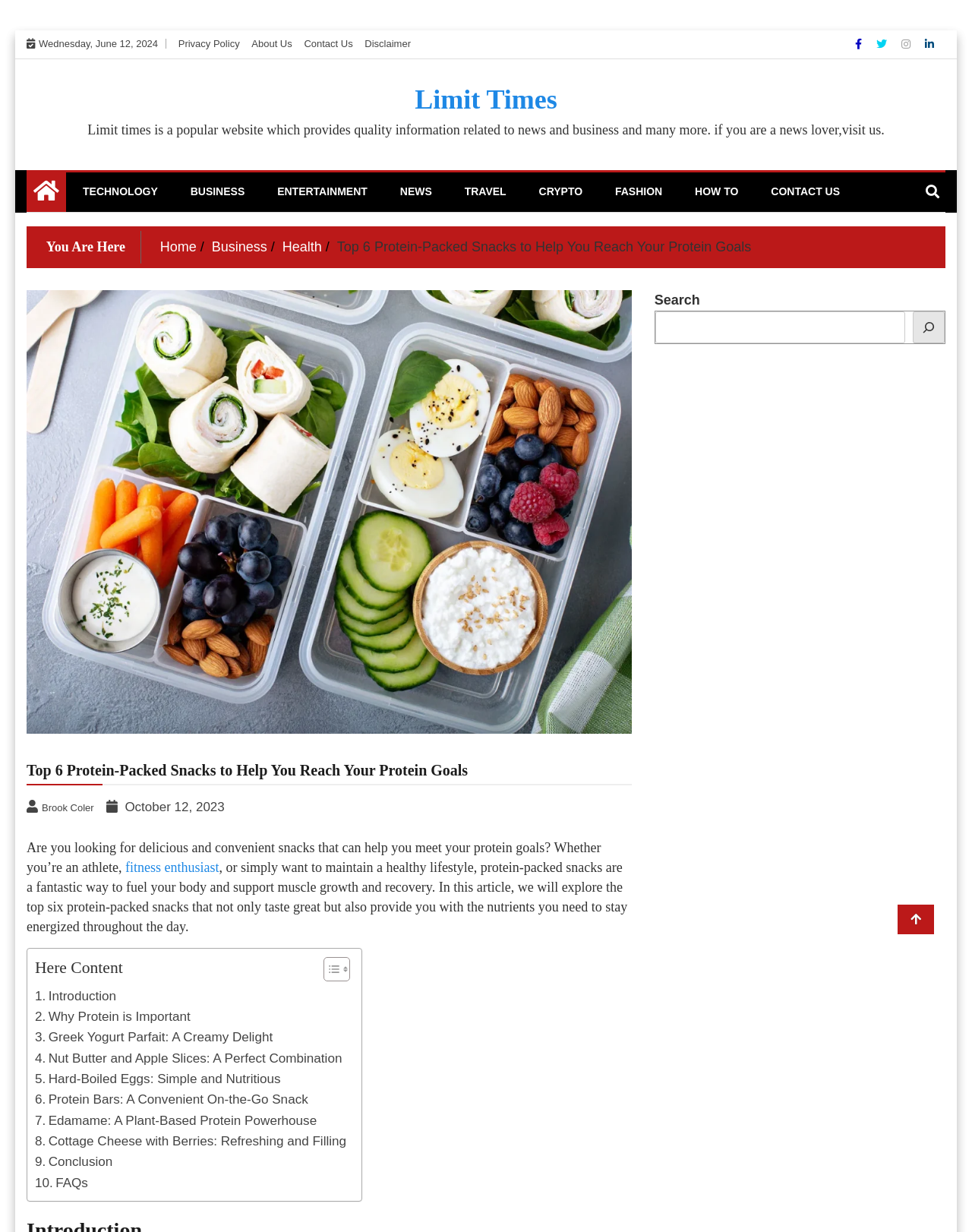Pinpoint the bounding box coordinates of the clickable element to carry out the following instruction: "Toggle the table of content."

[0.321, 0.776, 0.356, 0.8]